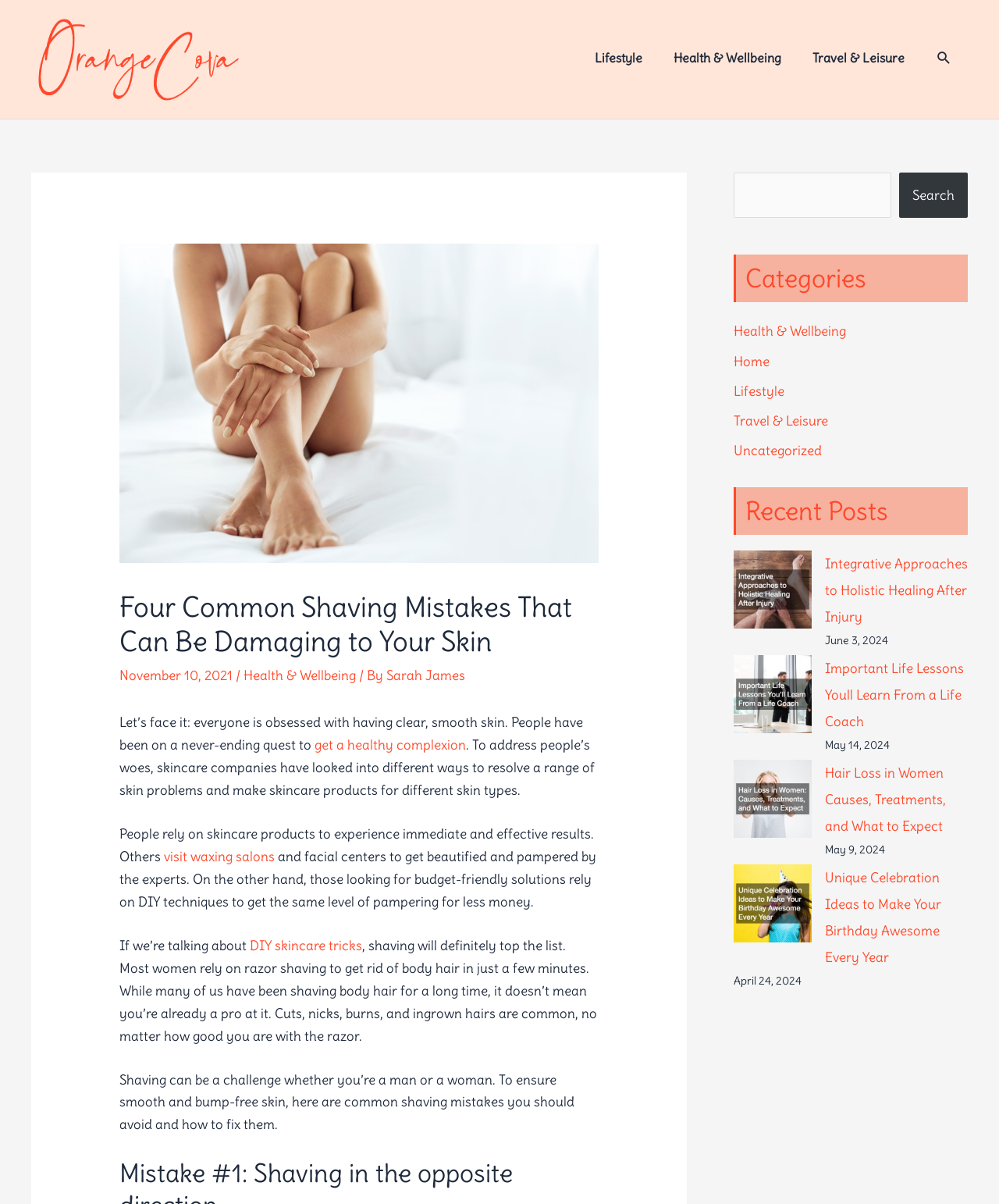Identify the primary heading of the webpage and provide its text.

Four Common Shaving Mistakes That Can Be Damaging to Your Skin